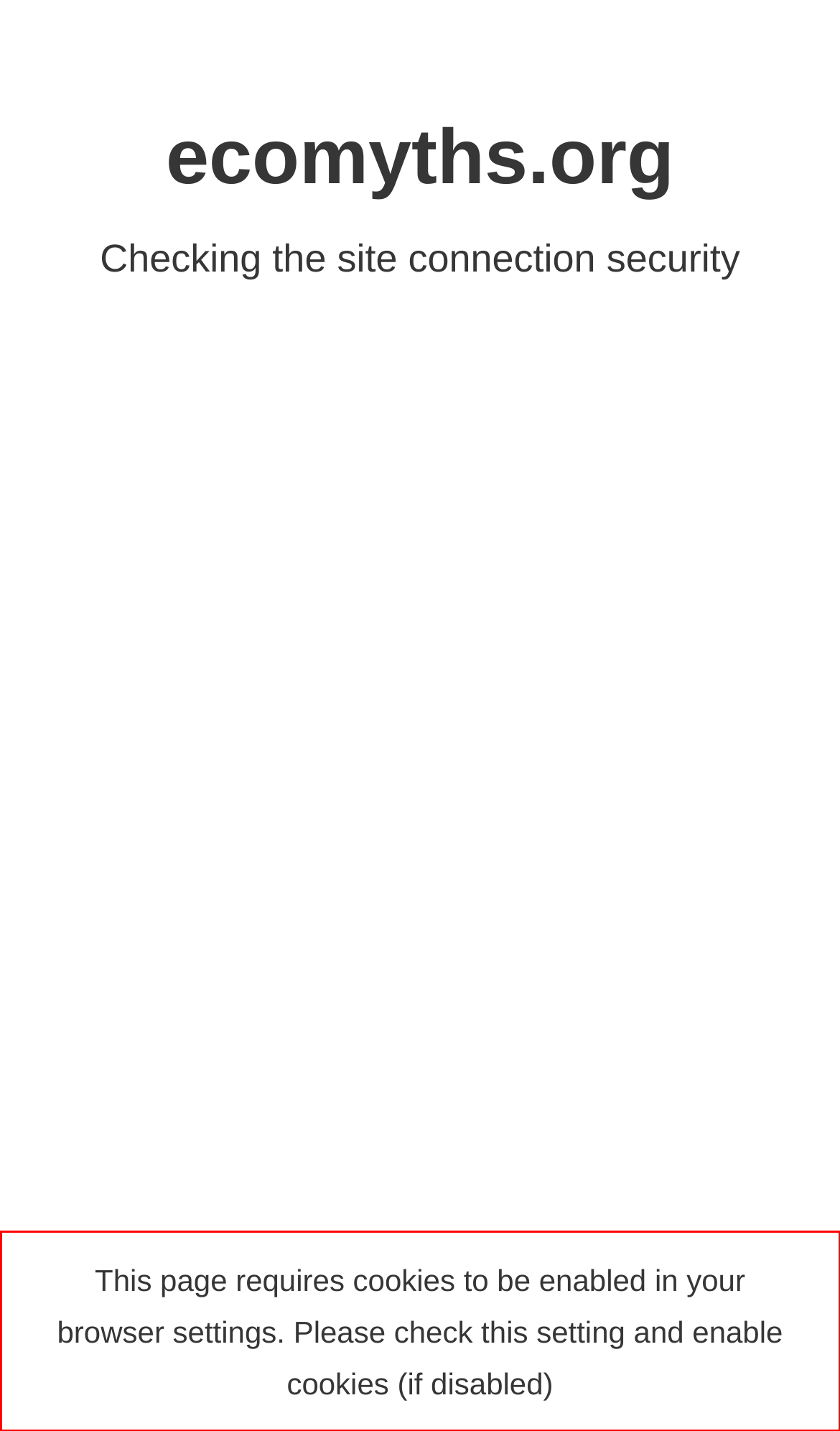Using the provided webpage screenshot, recognize the text content in the area marked by the red bounding box.

This page requires cookies to be enabled in your browser settings. Please check this setting and enable cookies (if disabled)